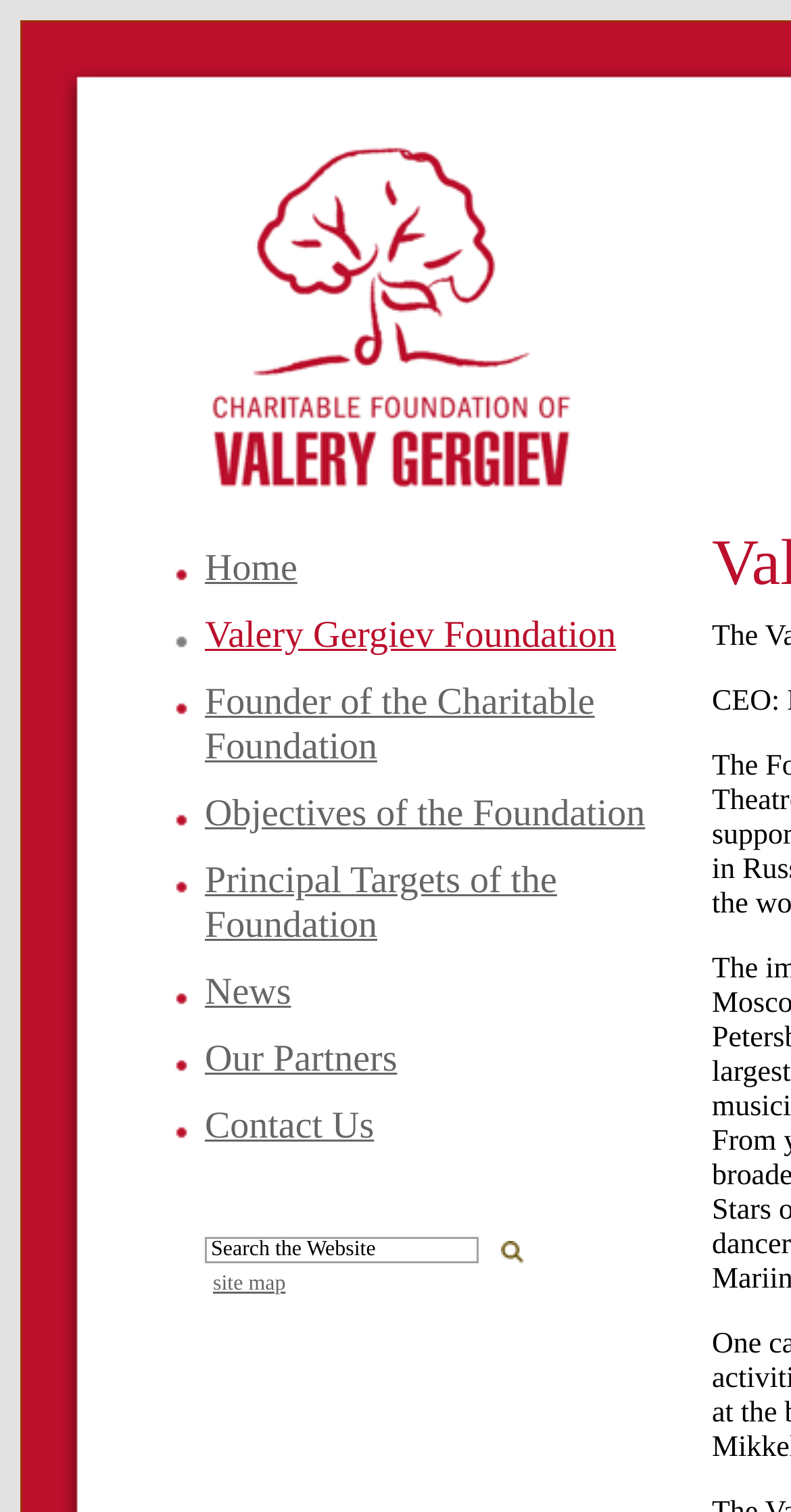What is the text on the link at the bottom of the webpage?
Refer to the image and respond with a one-word or short-phrase answer.

site map